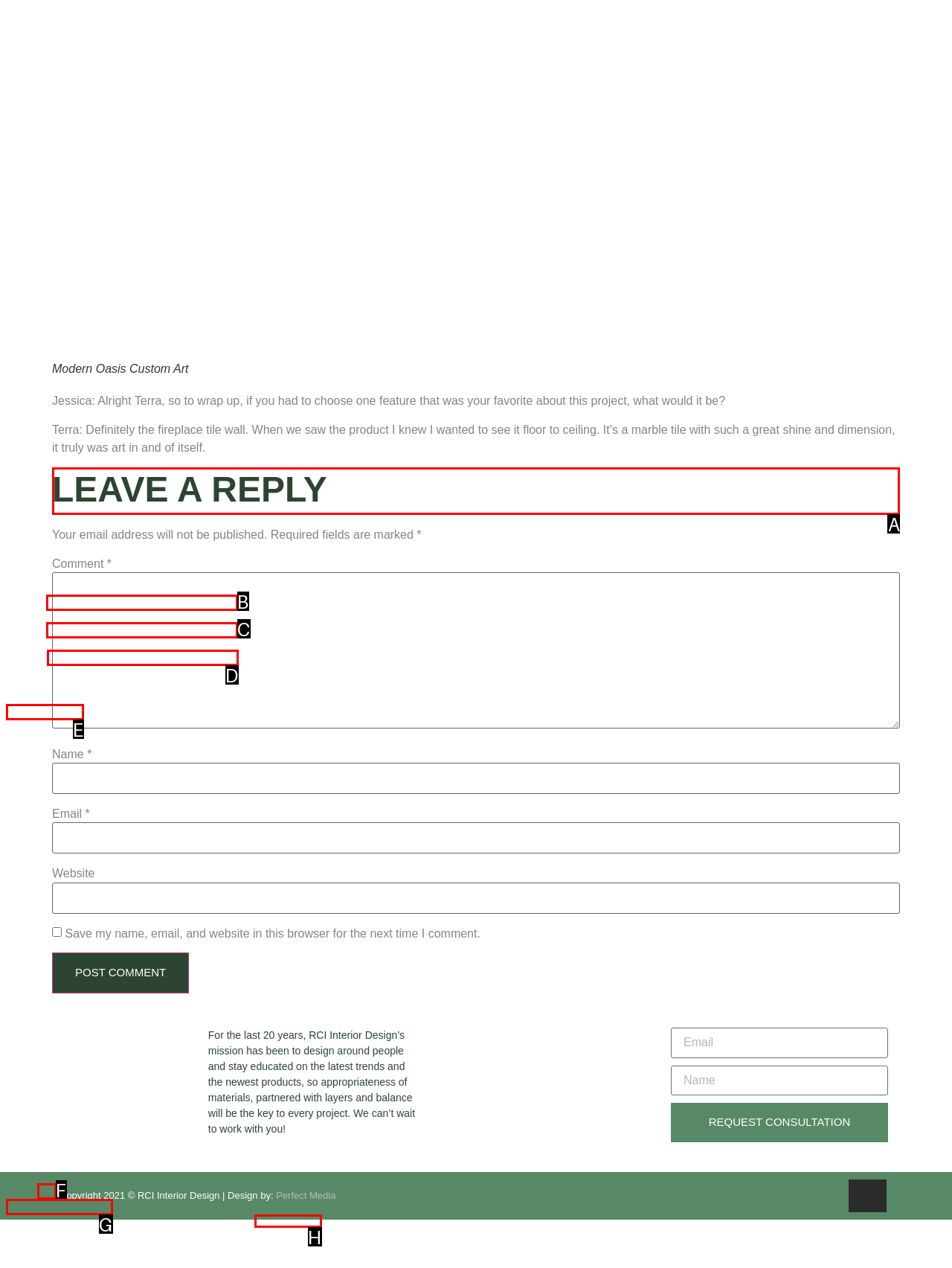Identify the letter of the option to click in order to Leave a reply. Answer with the letter directly.

A